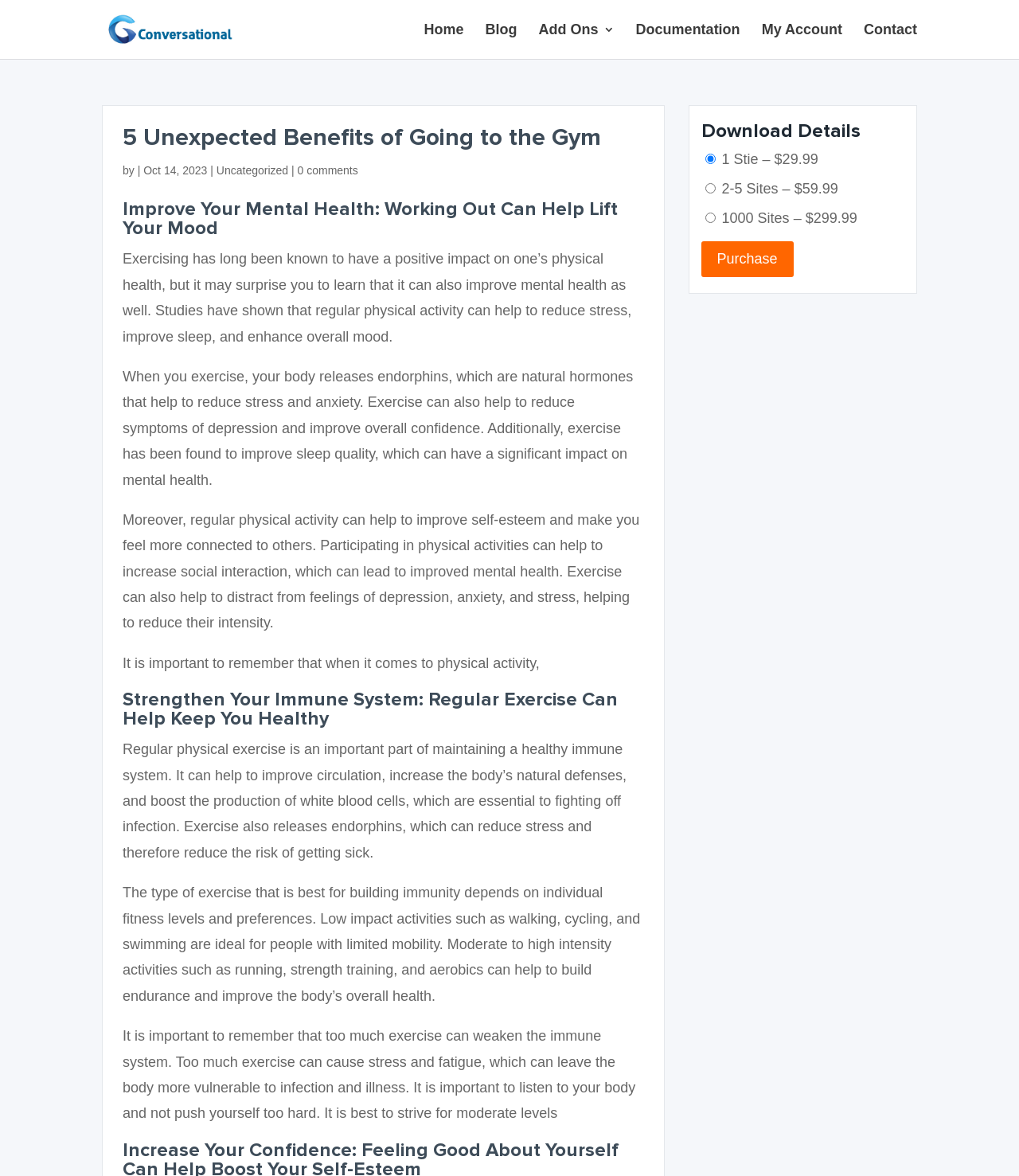Provide the bounding box coordinates of the HTML element this sentence describes: "Contact". The bounding box coordinates consist of four float numbers between 0 and 1, i.e., [left, top, right, bottom].

None